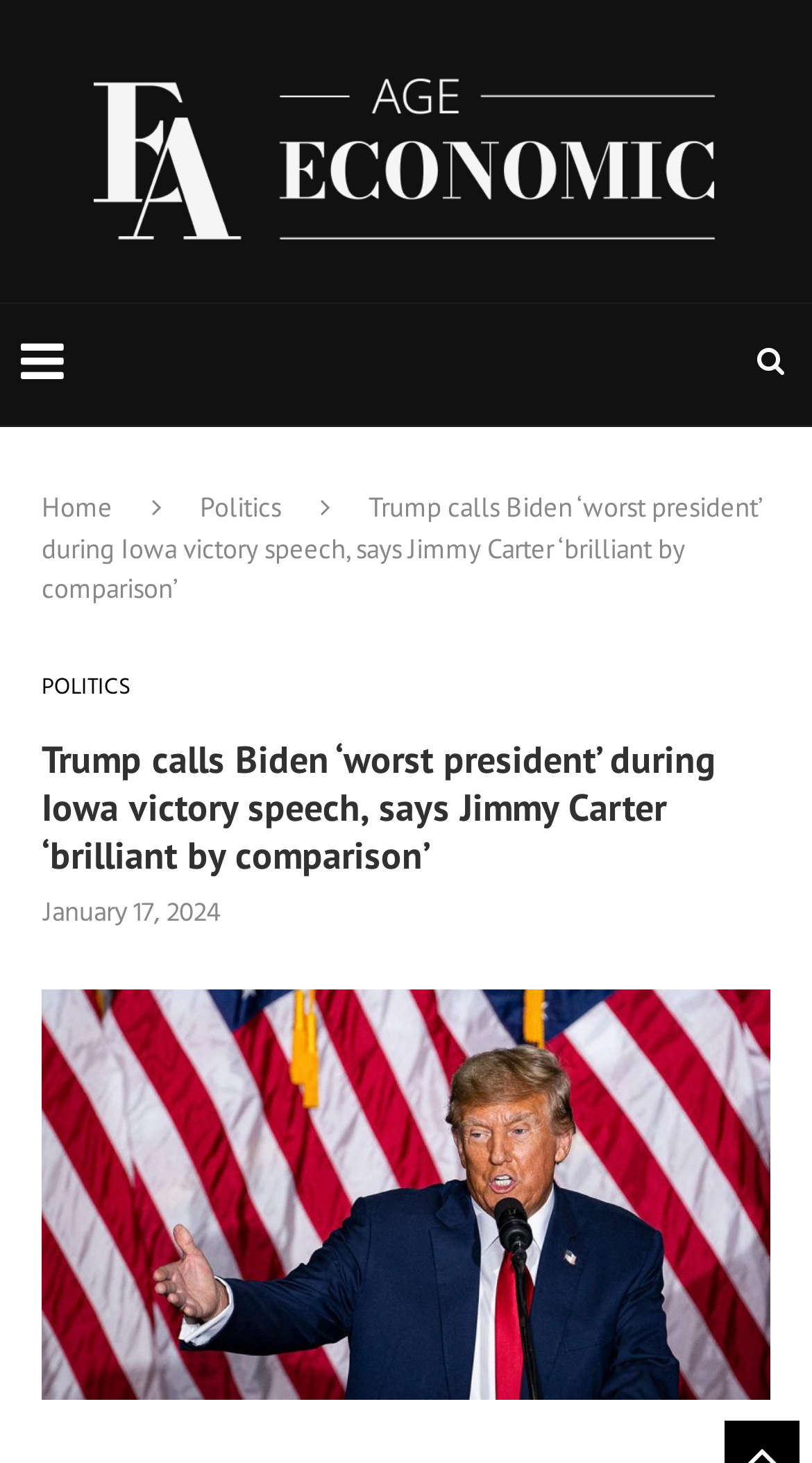Provide the bounding box coordinates of the HTML element this sentence describes: "alt="Economic Age"". The bounding box coordinates consist of four float numbers between 0 and 1, i.e., [left, top, right, bottom].

[0.115, 0.043, 0.885, 0.164]